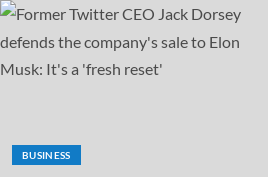When was the article published?
Based on the image, answer the question with as much detail as possible.

The date associated with the article provides relevant context for any discussions surrounding the sale and its implications, and it can be found in the article's metadata, indicating that the article was published on April 21, 2024.